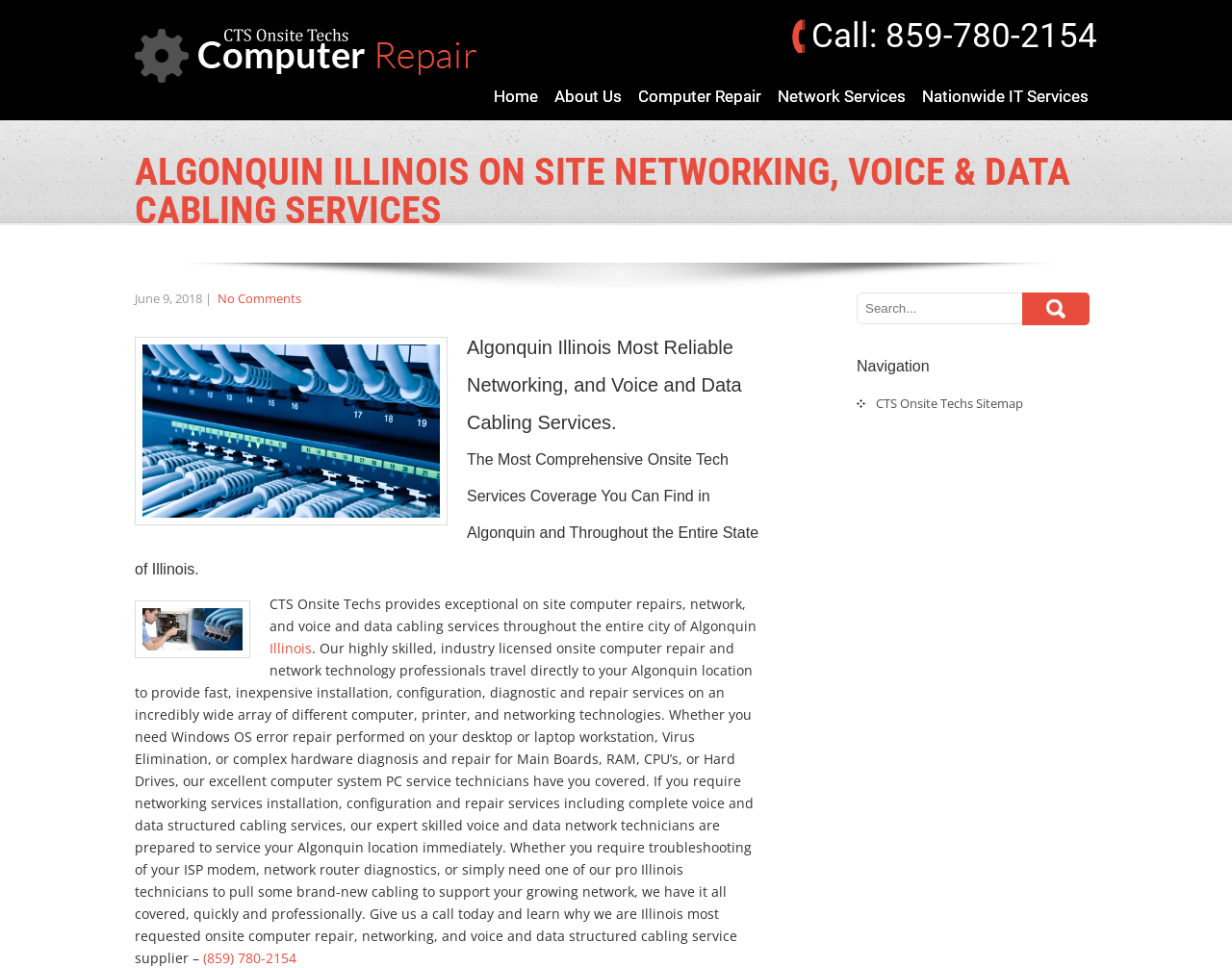Pinpoint the bounding box coordinates of the clickable area needed to execute the instruction: "Search for something". The coordinates should be specified as four float numbers between 0 and 1, i.e., [left, top, right, bottom].

[0.696, 0.303, 0.813, 0.334]